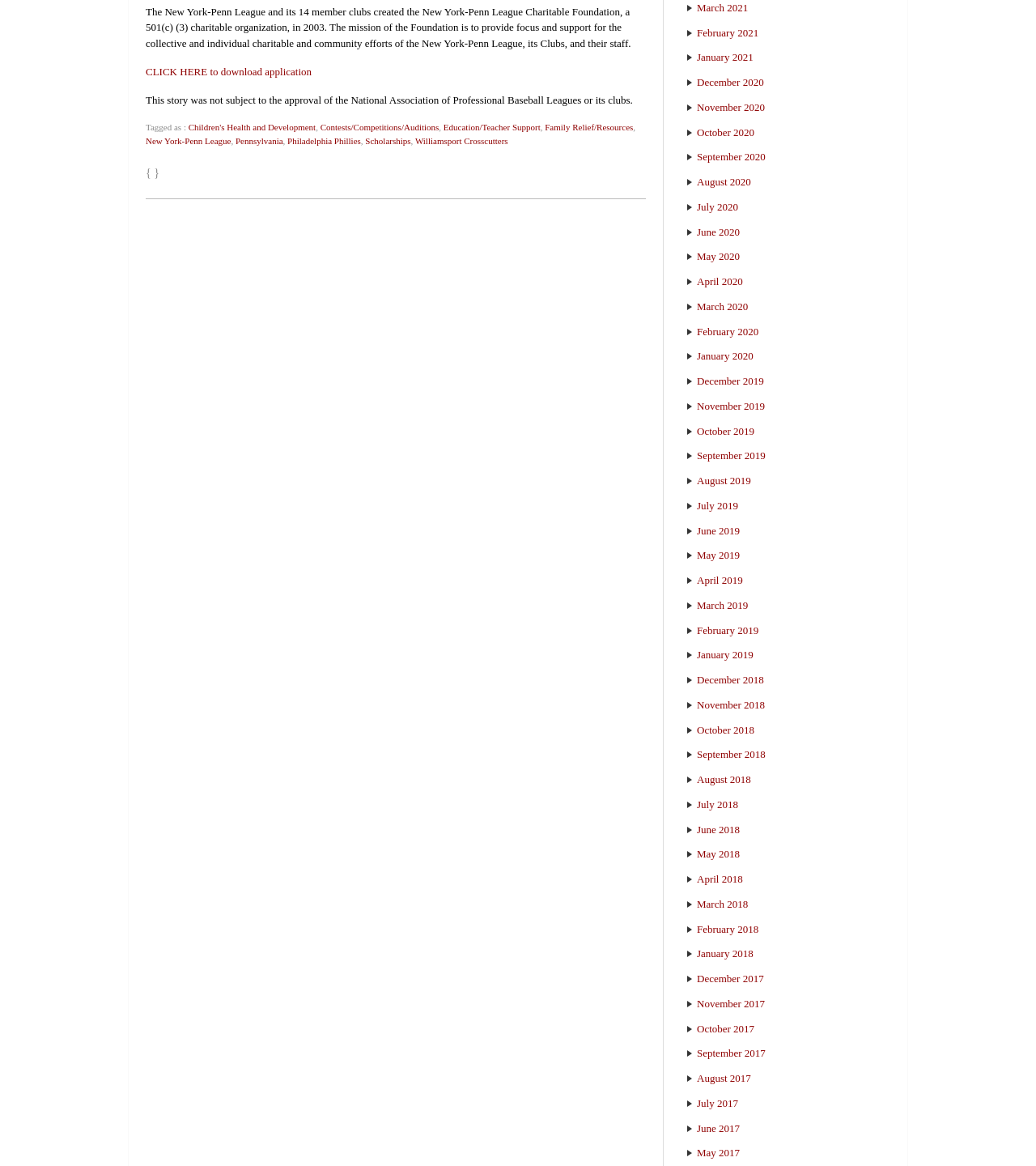What is the type of the link 'CLICK HERE to download application'? Please answer the question using a single word or phrase based on the image.

Download application